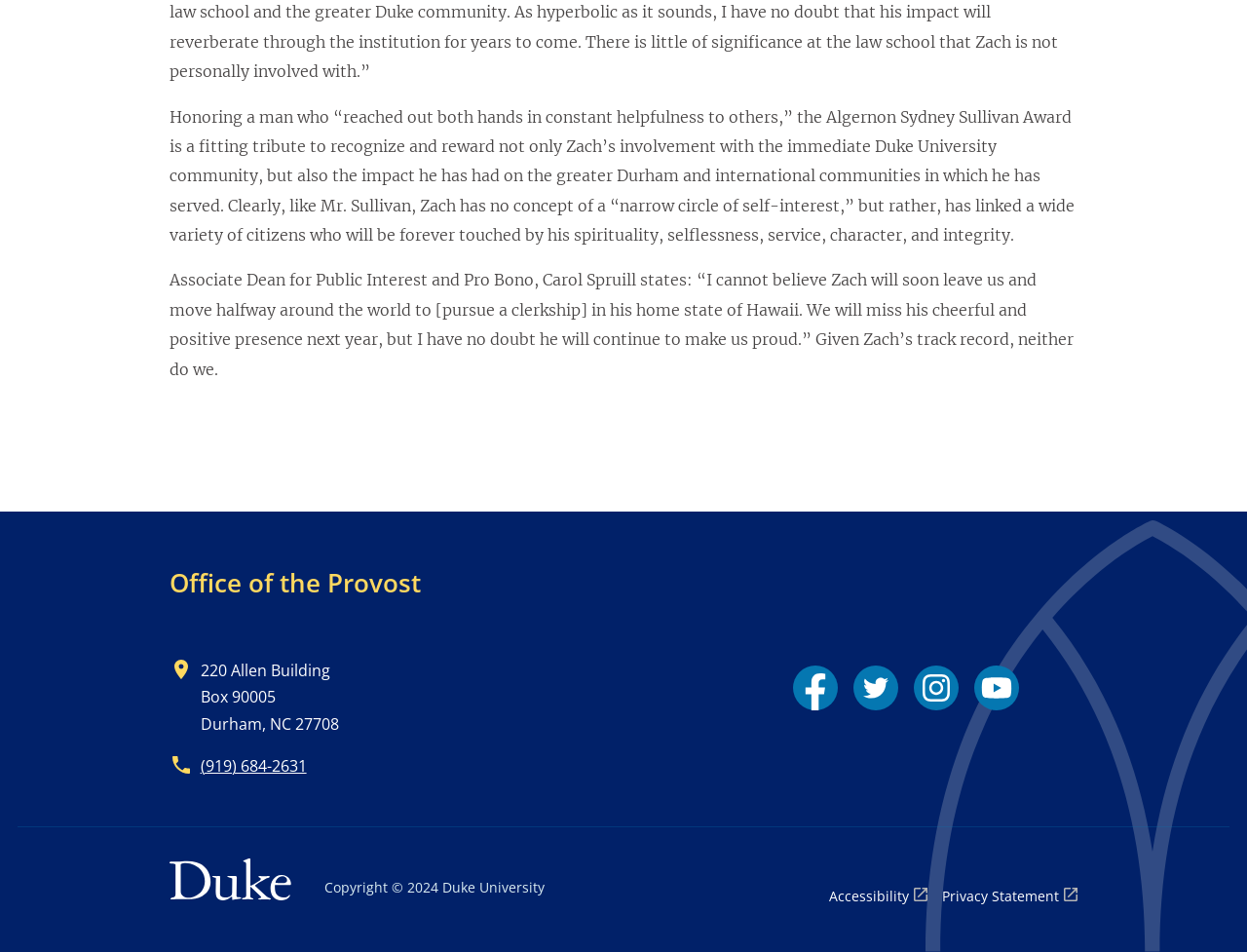Look at the image and answer the question in detail:
What is the award being described?

The award being described is the Algernon Sydney Sullivan Award, which is mentioned in the first paragraph of the webpage. The paragraph describes the award as a fitting tribute to recognize and reward Zach's involvement with the immediate Duke University community and his impact on the greater Durham and international communities.